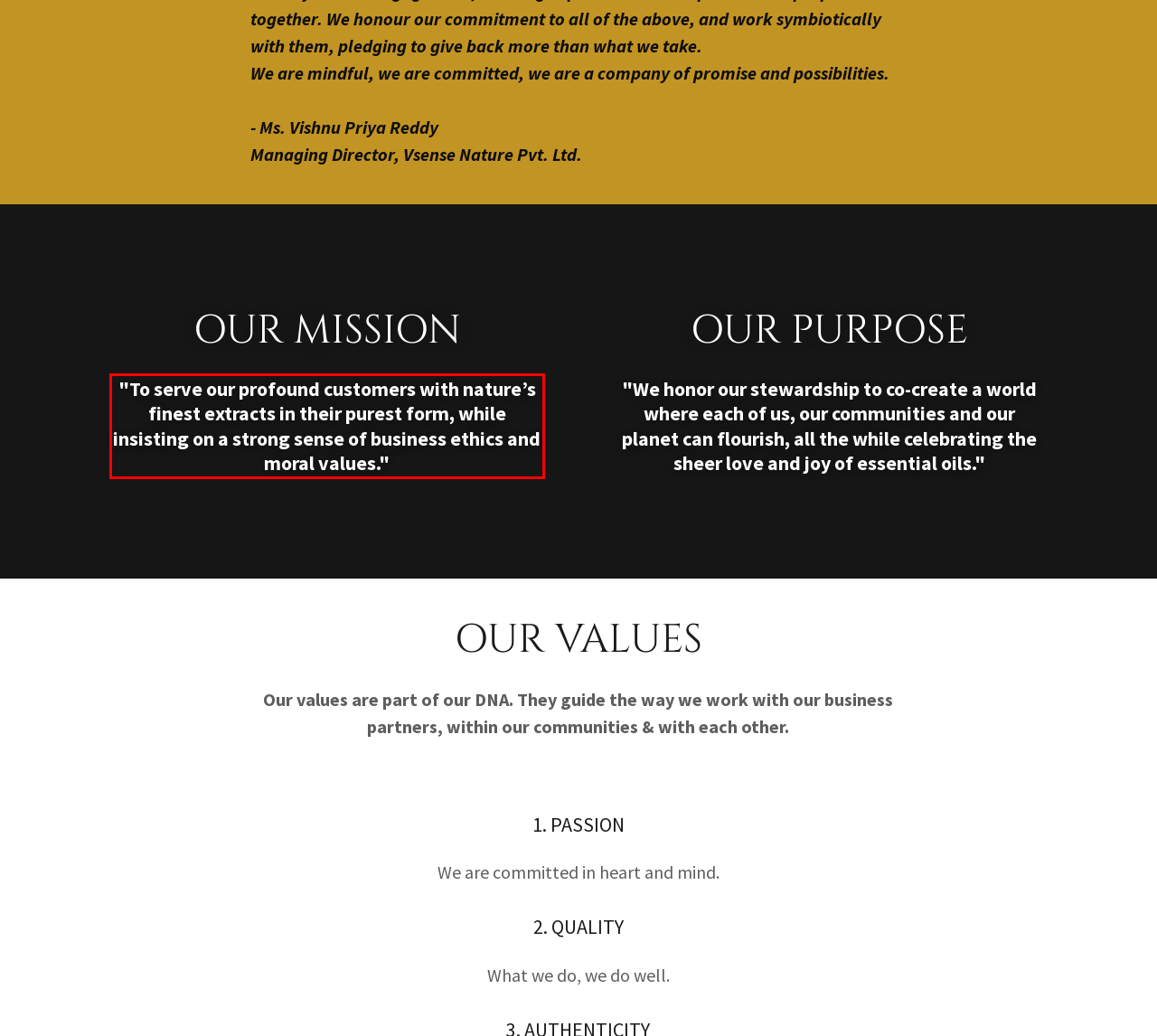Identify and extract the text within the red rectangle in the screenshot of the webpage.

"To serve our profound customers with nature’s finest extracts in their purest form, while insisting on a strong sense of business ethics and moral values."